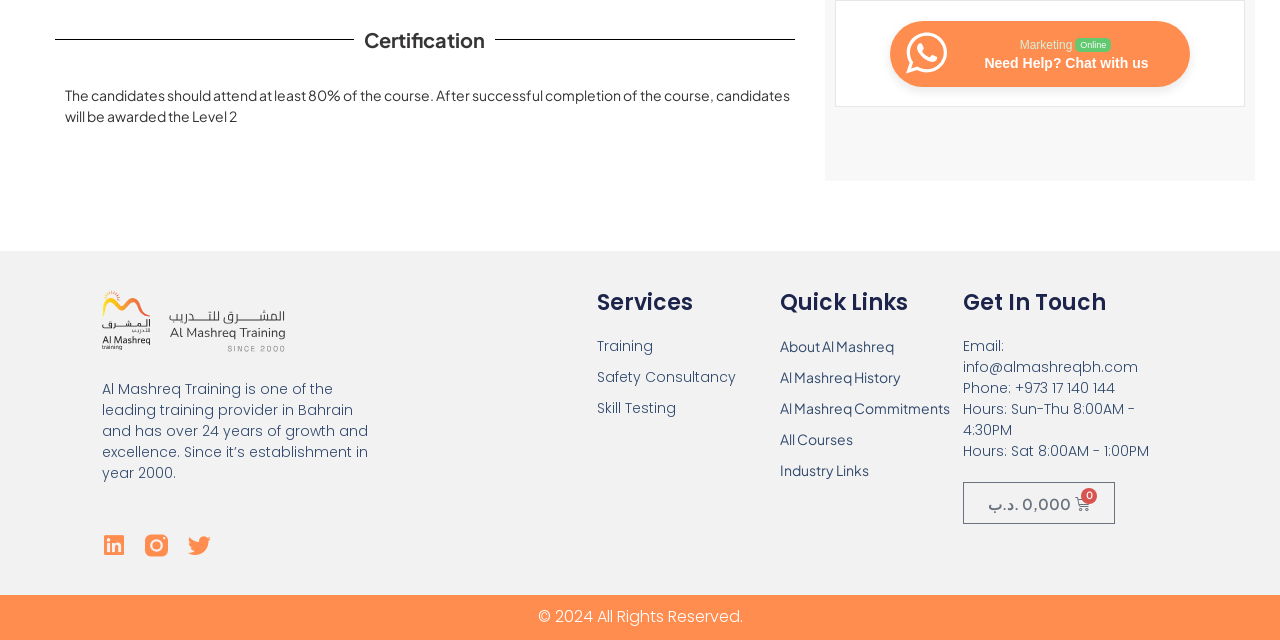Please identify the bounding box coordinates of the element that needs to be clicked to execute the following command: "View 'About Al Mashreq'". Provide the bounding box using four float numbers between 0 and 1, formatted as [left, top, right, bottom].

[0.609, 0.525, 0.752, 0.574]